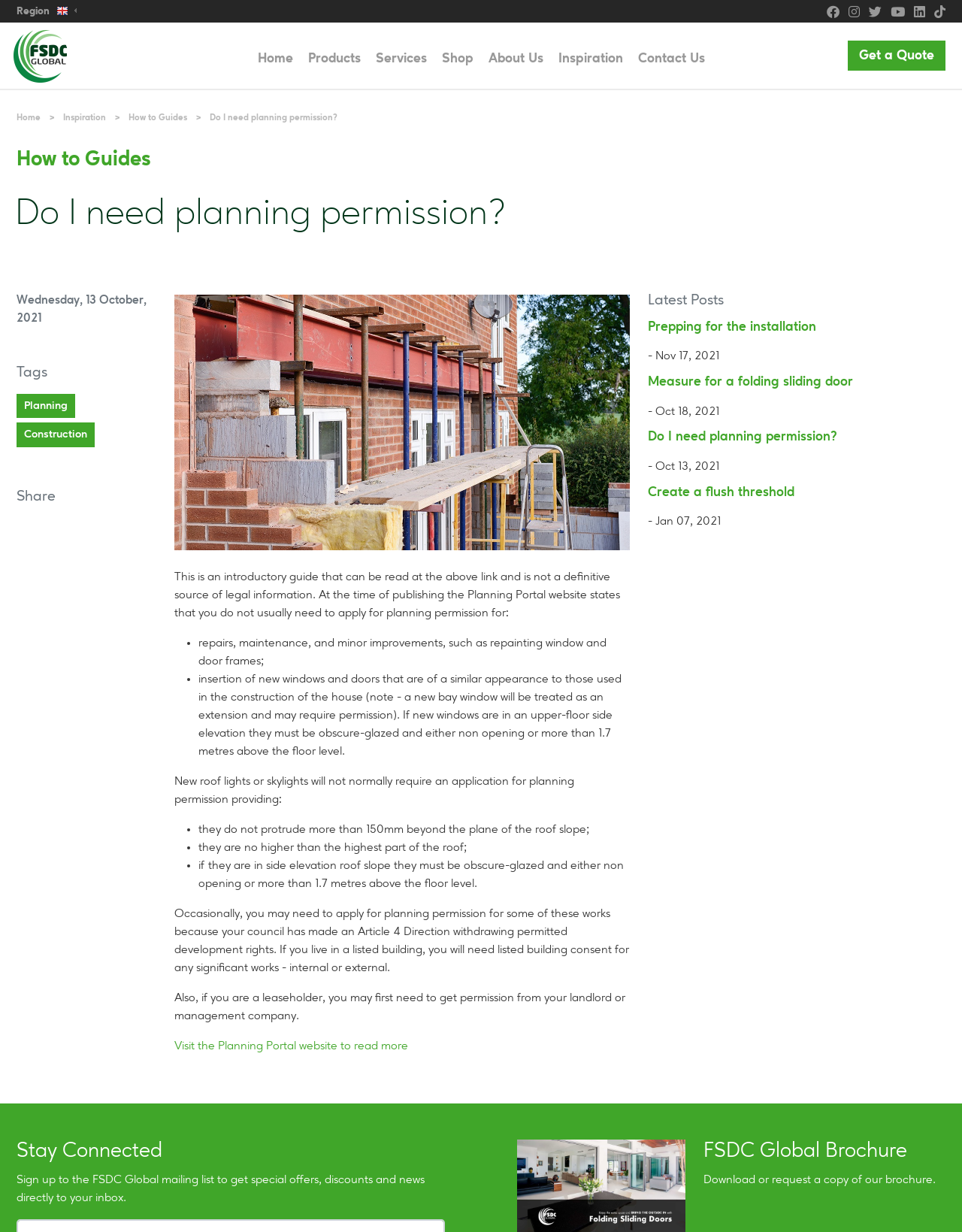Locate the bounding box coordinates of the clickable element to fulfill the following instruction: "Read more about 'Planning'". Provide the coordinates as four float numbers between 0 and 1 in the format [left, top, right, bottom].

[0.017, 0.319, 0.078, 0.339]